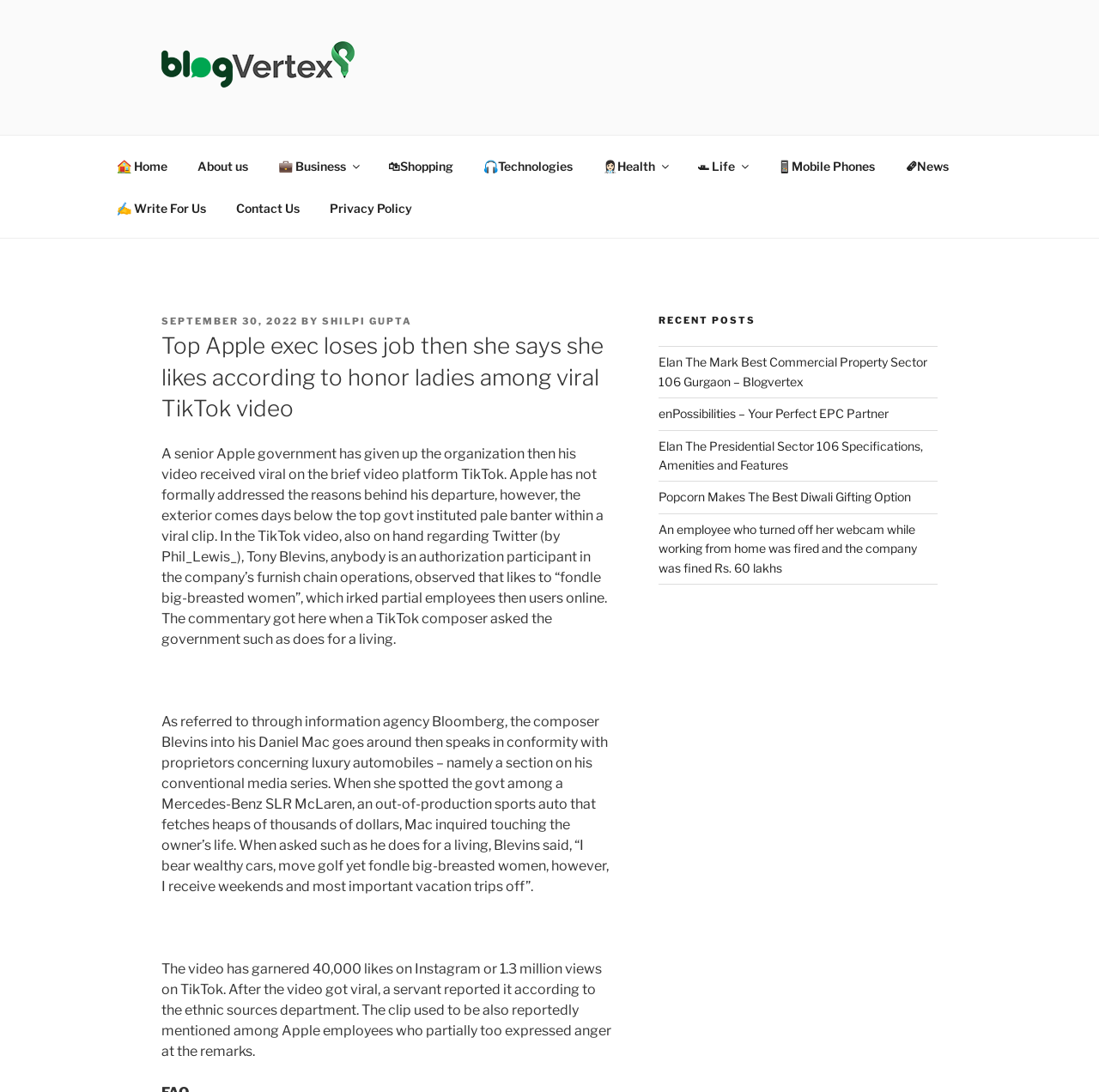Identify the bounding box coordinates for the region to click in order to carry out this instruction: "Read the recent post 'Elan The Mark Best Commercial Property Sector 106 Gurgaon'". Provide the coordinates using four float numbers between 0 and 1, formatted as [left, top, right, bottom].

[0.599, 0.325, 0.843, 0.356]